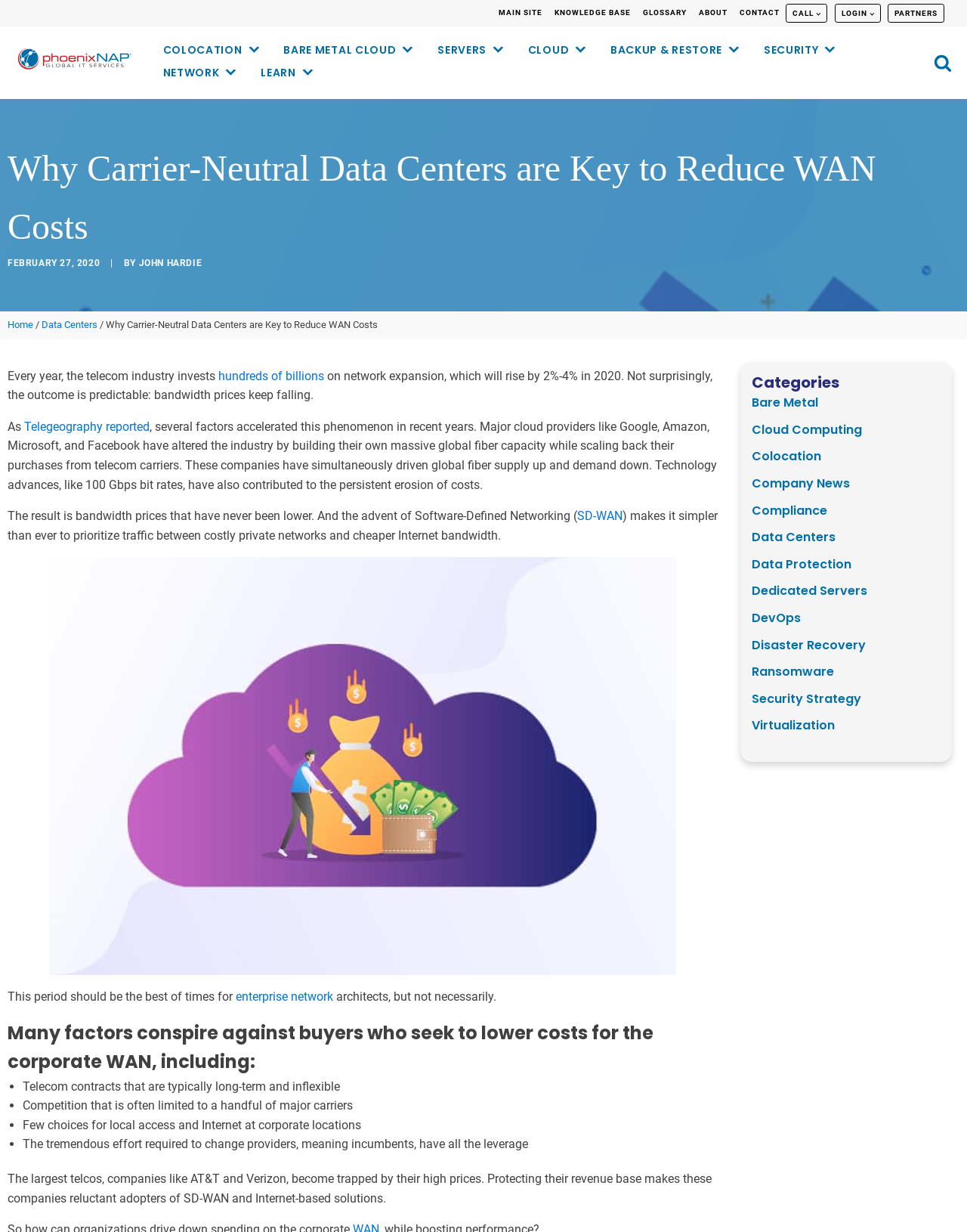Create an in-depth description of the webpage, covering main sections.

This webpage is about the decreasing prices of bandwidth with the advent of Software-Defined Networking (SD-WAN) and its impact on the telecom industry. The page has a navigation menu at the top with links to "MAIN SITE", "KNOWLEDGE BASE", "GLOSSARY", "ABOUT", "CONTACT", "CALL", "LOGIN", and "PARTNERS". Below the navigation menu, there is a logo on the left and a search bar on the right.

The main content of the page is divided into several sections. The first section has a heading "Why Carrier-Neutral Data Centers are Key to Reduce WAN Costs" and a subheading "FEBRUARY 27, 2020 BY JOHN HARDIE". Below the heading, there is a breadcrumb navigation with links to "Home" and "Data Centers".

The next section discusses the decreasing prices of bandwidth and the factors contributing to it, including the investments of telecom companies in network expansion and the impact of major cloud providers like Google, Amazon, Microsoft, and Facebook on the industry. There is an image on the right side of this section.

The following section highlights the challenges faced by enterprise network architects in lowering costs for corporate WAN, including long-term and inflexible telecom contracts, limited competition, and few choices for local access and Internet at corporate locations.

The final section discusses how the largest telcos, like AT&T and Verizon, are trapped by their high prices and are reluctant adopters of SD-WAN and Internet-based solutions.

On the right side of the page, there is a list of categories with links to various topics like "Bare Metal", "Cloud Computing", "Colocation", and more.